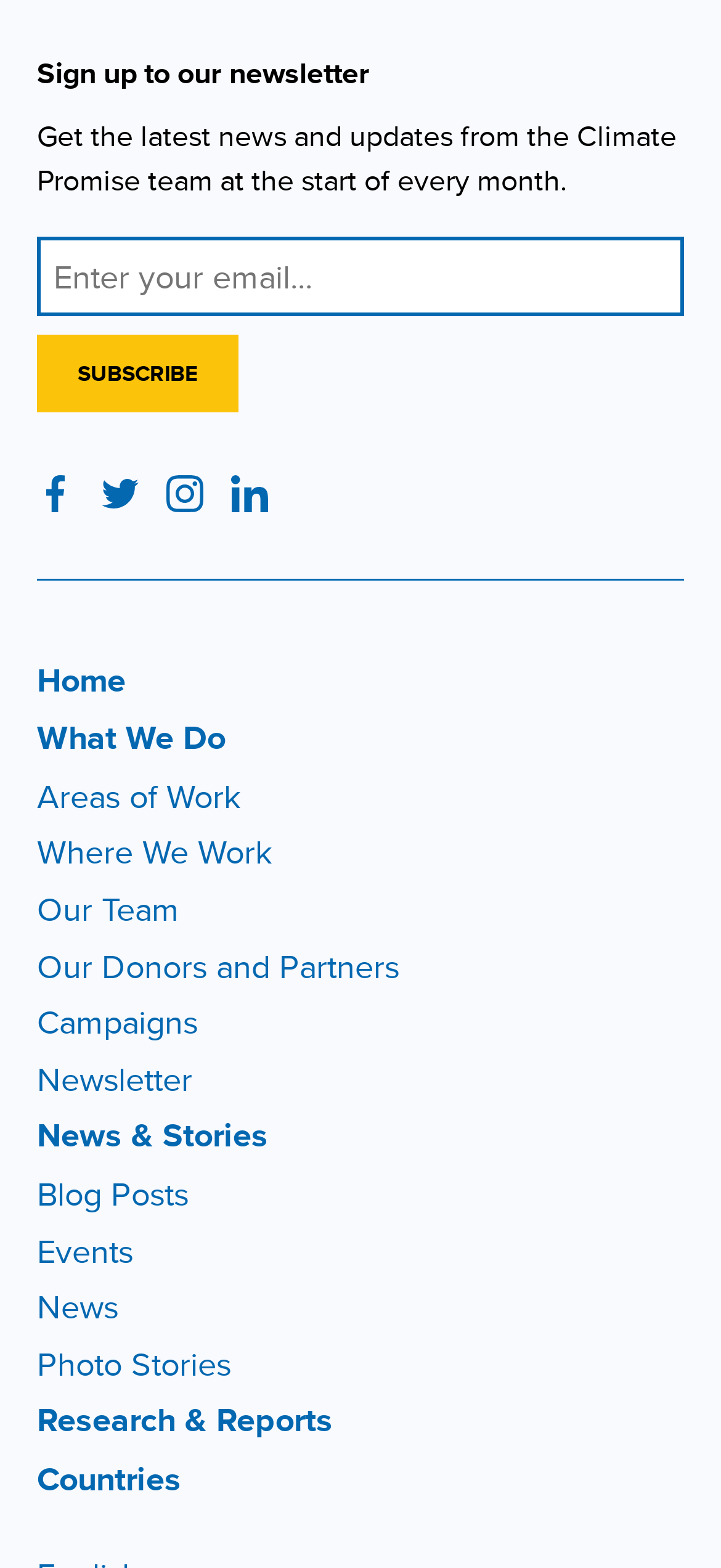What is the last link in the FOOTER MENU?
Please answer the question with a single word or phrase, referencing the image.

Countries